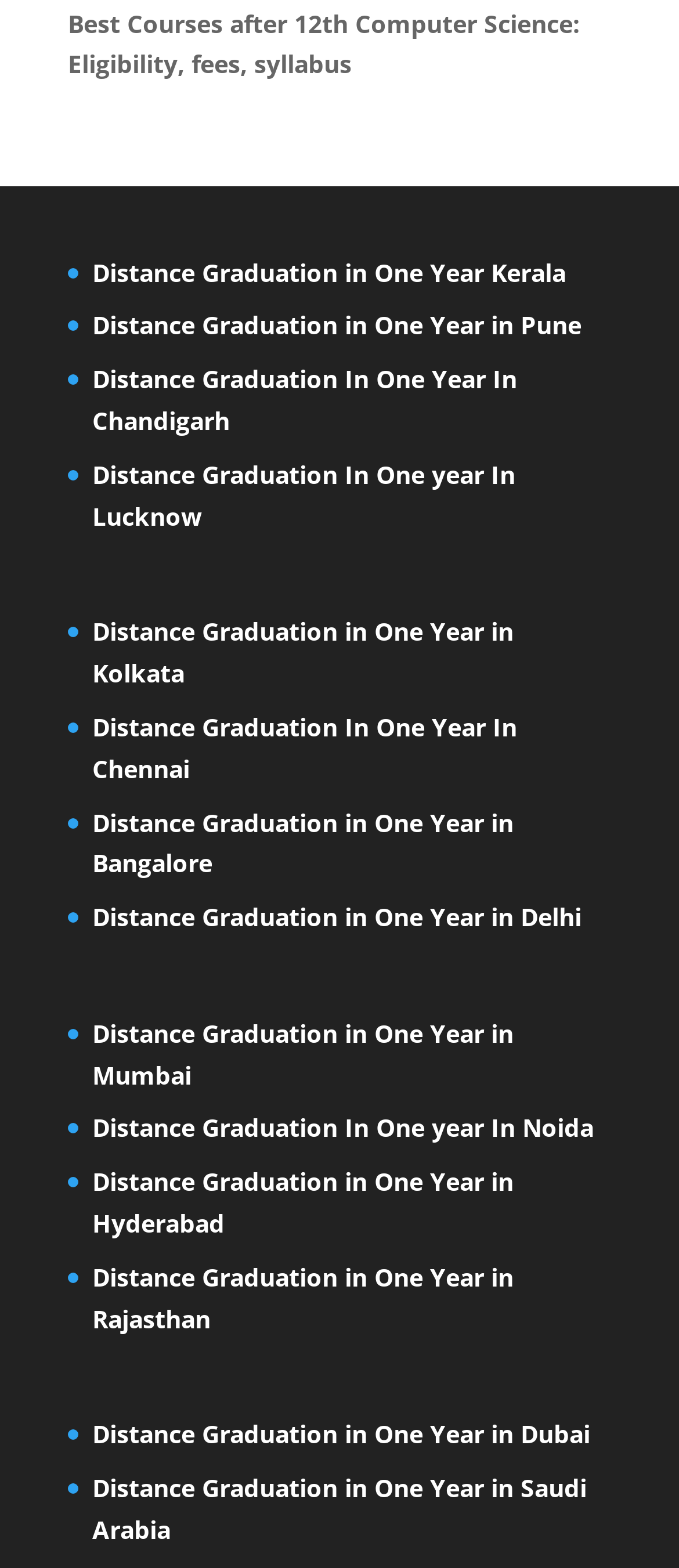Determine the bounding box coordinates of the clickable element necessary to fulfill the instruction: "View the profile of 'Ajjaxx (He/Him)'". Provide the coordinates as four float numbers within the 0 to 1 range, i.e., [left, top, right, bottom].

None